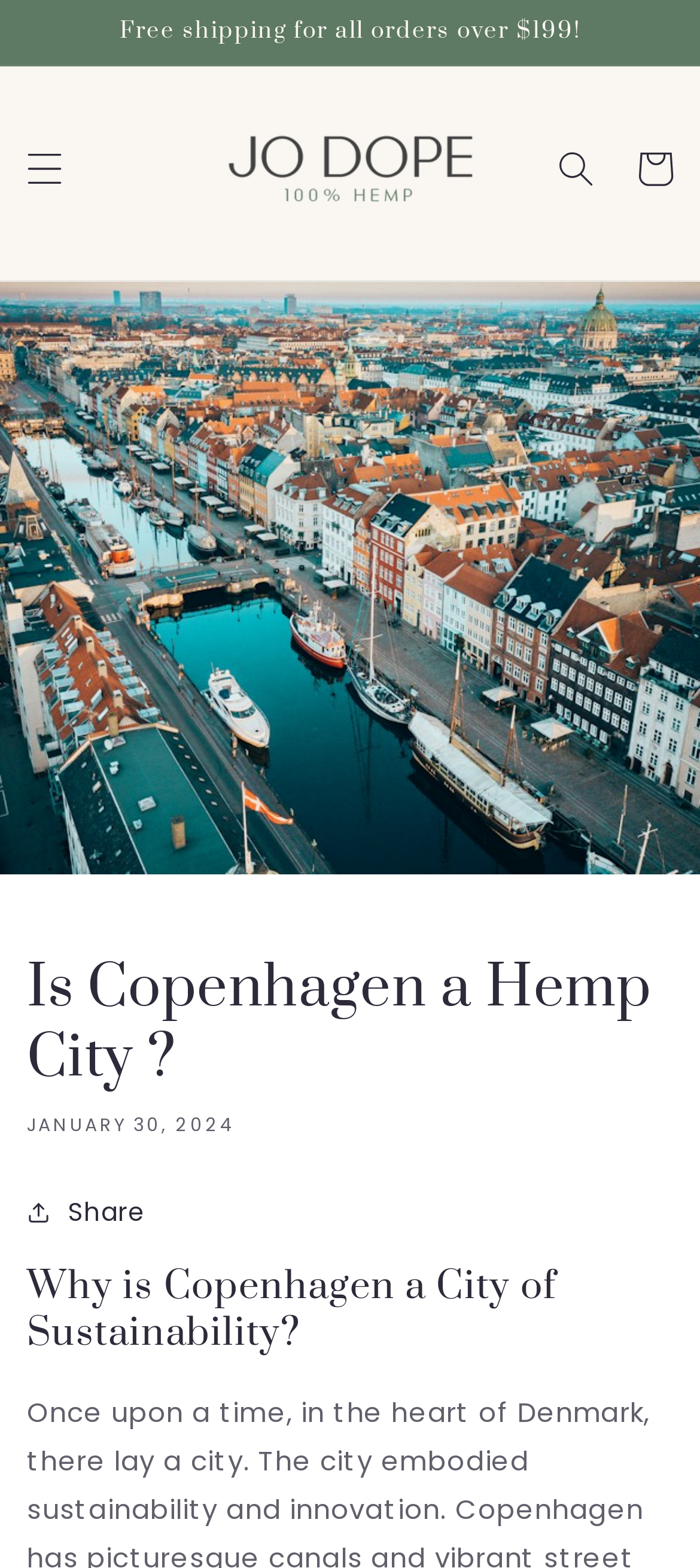Based on the element description, predict the bounding box coordinates (top-left x, top-left y, bottom-right x, bottom-right y) for the UI element in the screenshot: Cart

[0.879, 0.083, 0.992, 0.133]